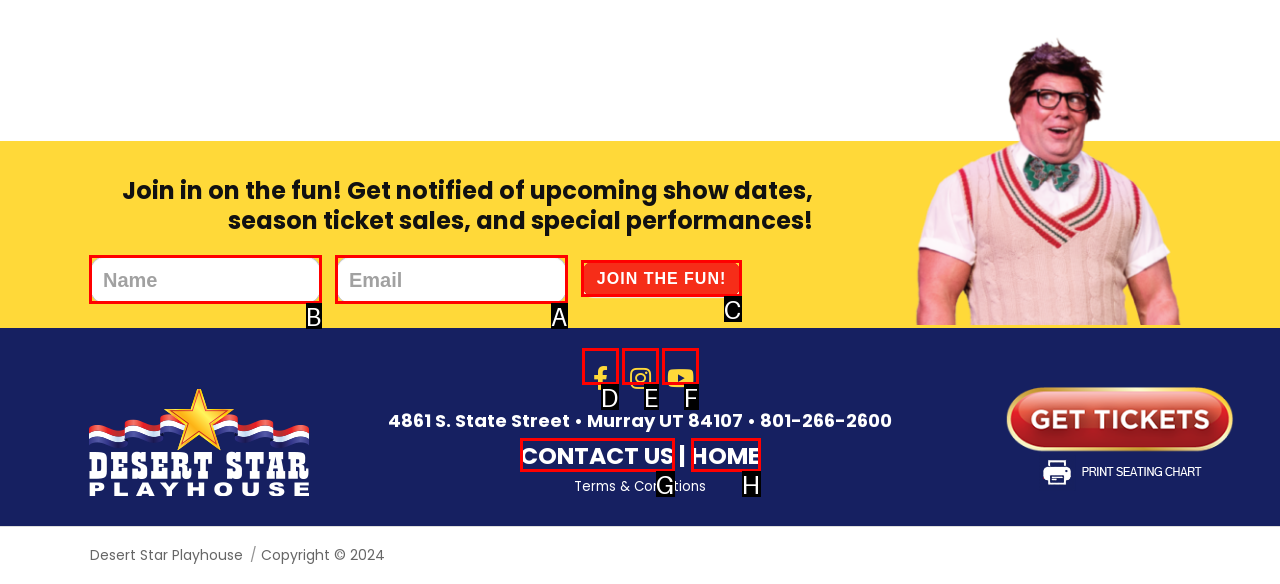Find the option you need to click to complete the following instruction: Enter email address to join the newsletter
Answer with the corresponding letter from the choices given directly.

B